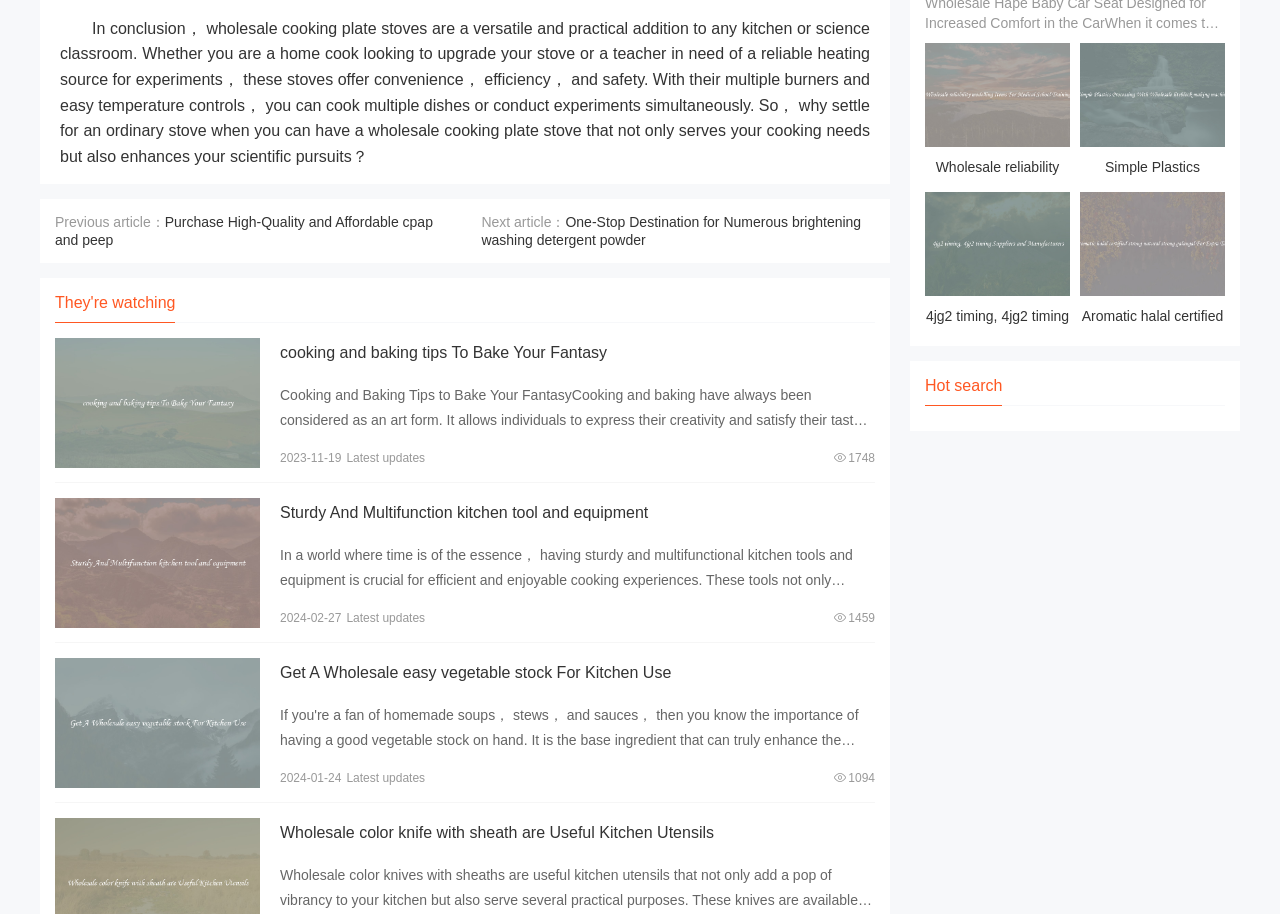Please find the bounding box coordinates of the element that must be clicked to perform the given instruction: "Read the previous article". The coordinates should be four float numbers from 0 to 1, i.e., [left, top, right, bottom].

[0.043, 0.234, 0.338, 0.272]